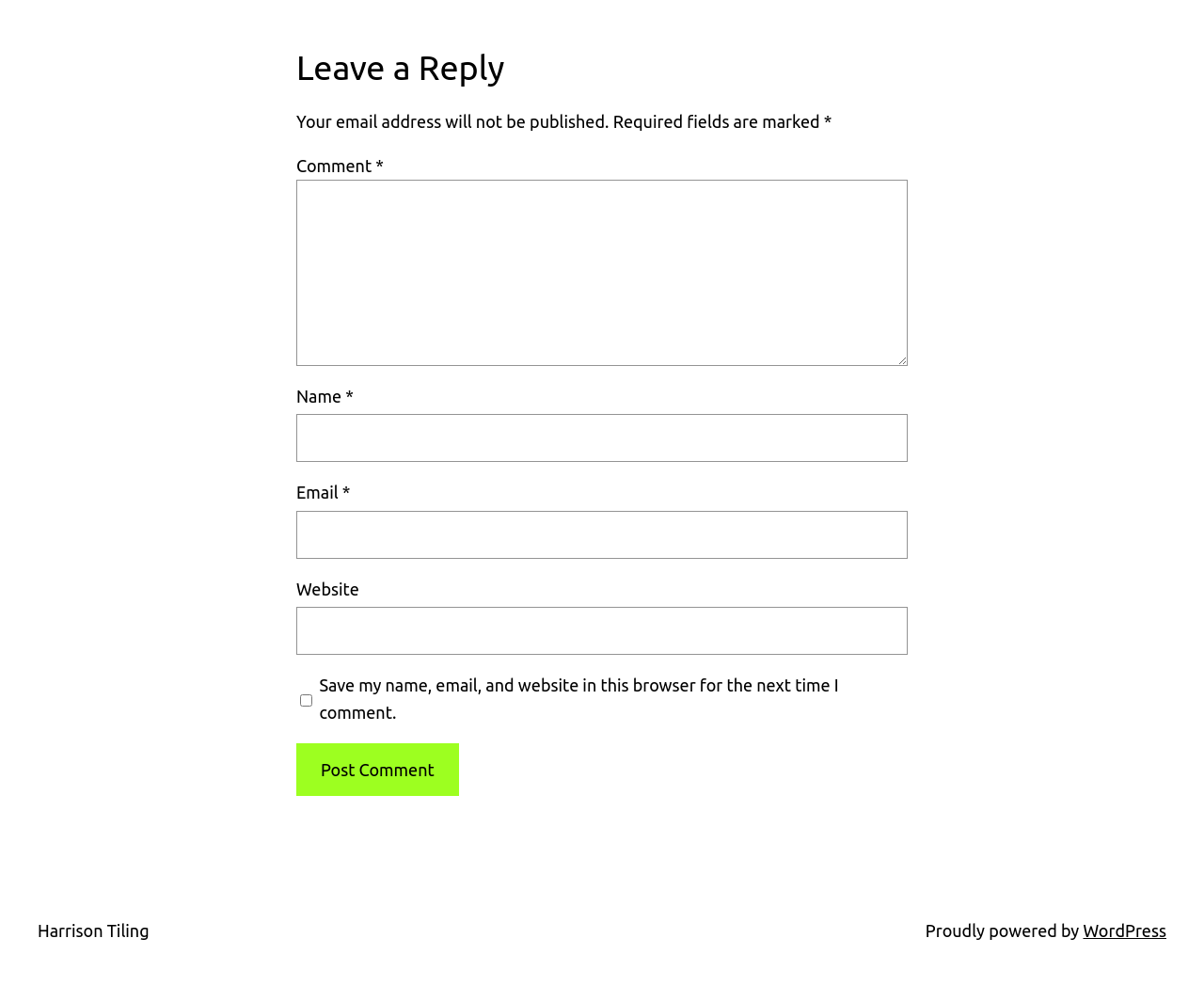Find the bounding box coordinates for the UI element whose description is: "parent_node: Comment * name="comment"". The coordinates should be four float numbers between 0 and 1, in the format [left, top, right, bottom].

[0.246, 0.182, 0.754, 0.371]